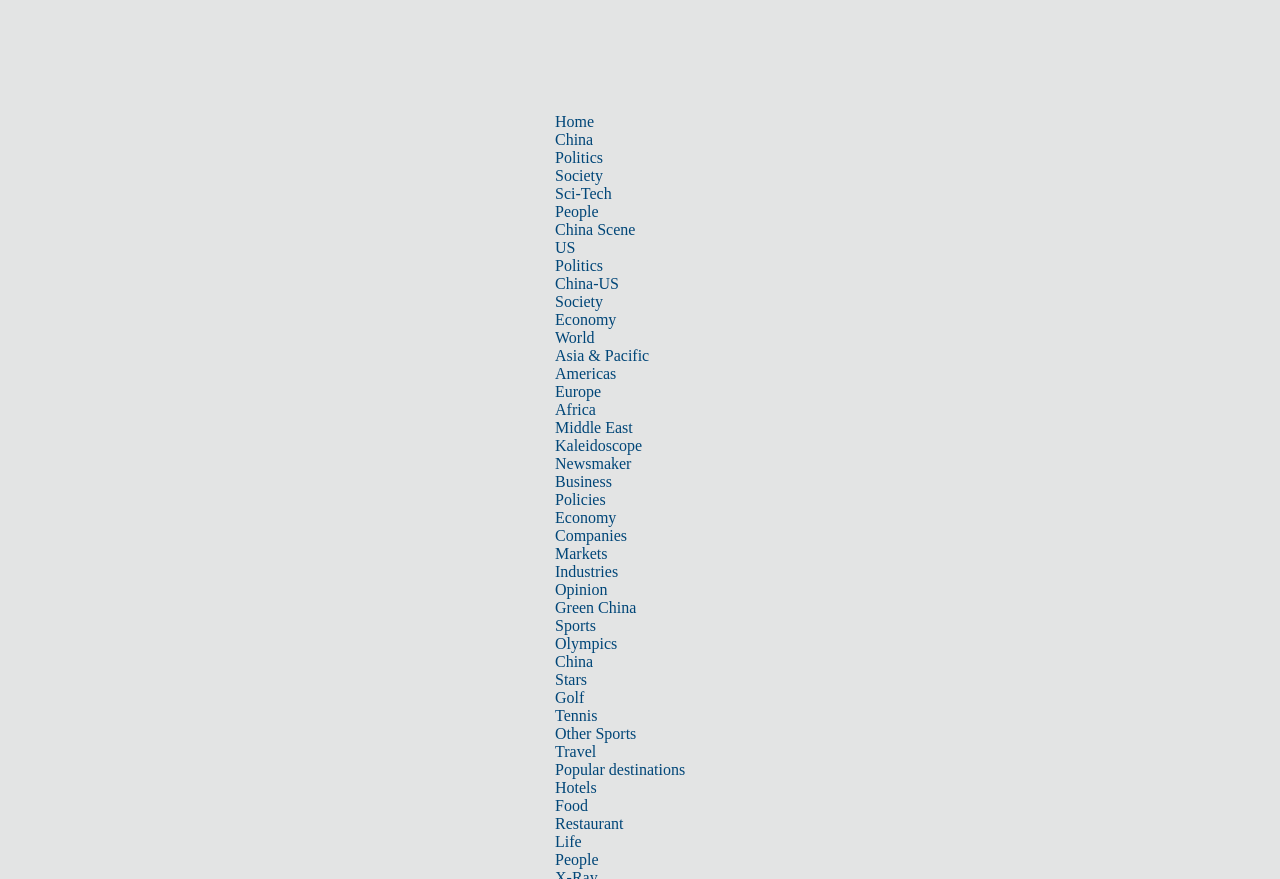How many links are there in the 'Sports' section?
Based on the image, answer the question with as much detail as possible.

I counted the number of links in the 'Sports' section, starting from 'Olympics' and ending at 'Other Sports', and found that there are 6 links.